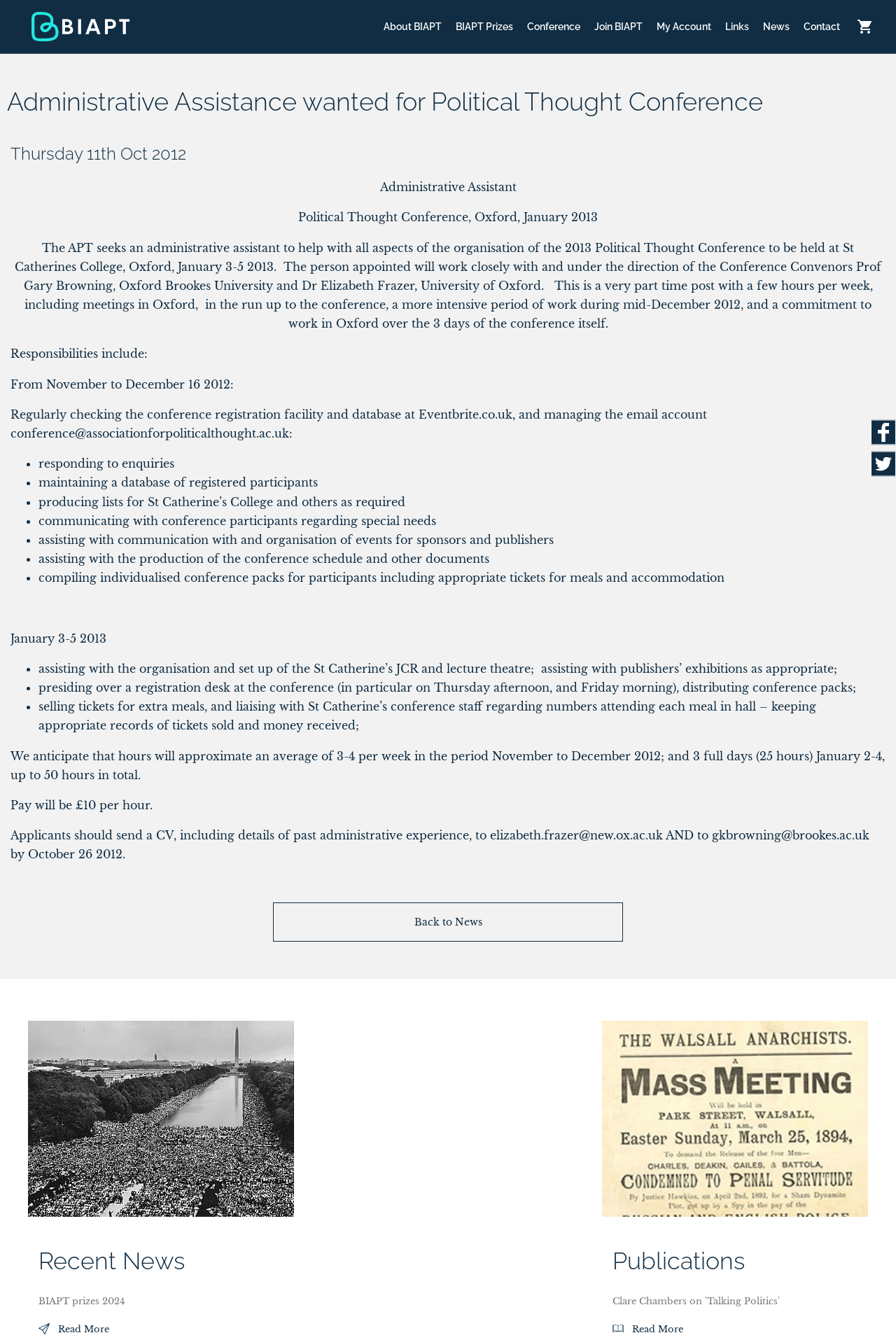Create a detailed summary of the webpage's content and design.

The webpage is about a job posting for an administrative assistant for the Political Thought Conference at Oxford in January 2013. At the top of the page, there is a logo and a navigation menu with links to various sections of the website, including "About BIAPT", "Conference", "Join BIAPT", and "Contact". 

Below the navigation menu, there is a heading that reads "Administrative Assistance wanted for Political Thought Conference" followed by a subheading with the date "Thursday 11th Oct 2012". 

The main content of the page is a job description, which includes the responsibilities and requirements of the administrative assistant position. The job involves helping with the organization of the conference, managing email accounts, producing lists, and communicating with conference participants. The job is part-time, with a few hours of work per week, and the pay is £10 per hour.

The job description is divided into sections, with headings and bullet points outlining the specific tasks and responsibilities. There are also links to other sections of the website, such as "Back to News" and "Publications", which are located at the bottom of the page.

In addition, there is a section with recent news, including a link to "BIAPT prizes 2024" and a "Read More" button. There is also a footer section with links to other pages on the website.